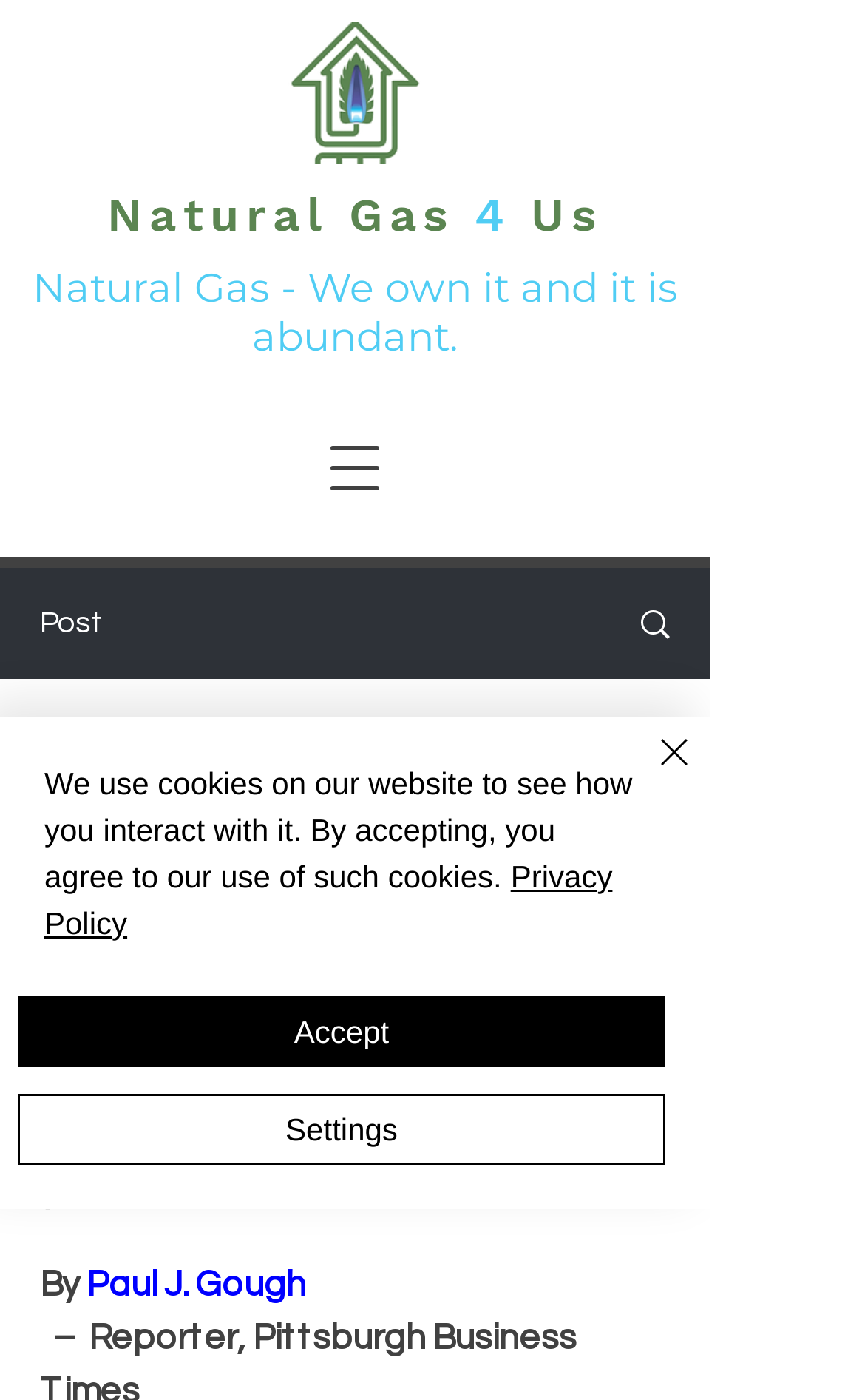Identify the bounding box coordinates for the UI element that matches this description: "Paul J. Gough".

[0.1, 0.904, 0.354, 0.93]